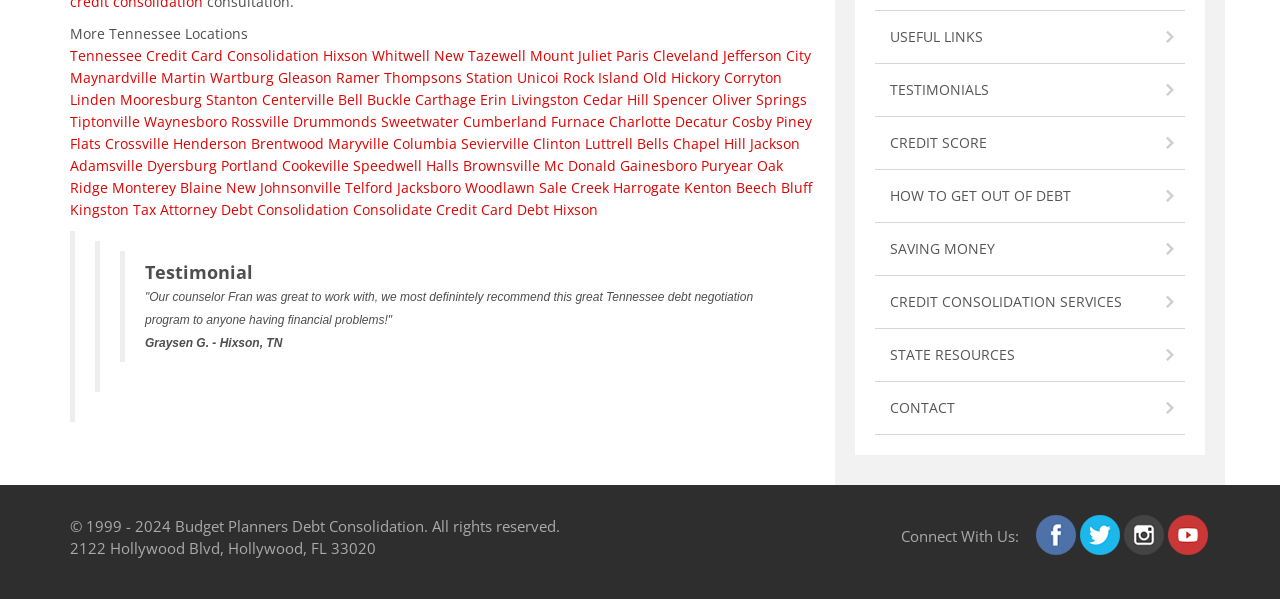Determine the bounding box coordinates of the clickable region to execute the instruction: "Explore New Tazewell". The coordinates should be four float numbers between 0 and 1, denoted as [left, top, right, bottom].

[0.339, 0.077, 0.411, 0.109]